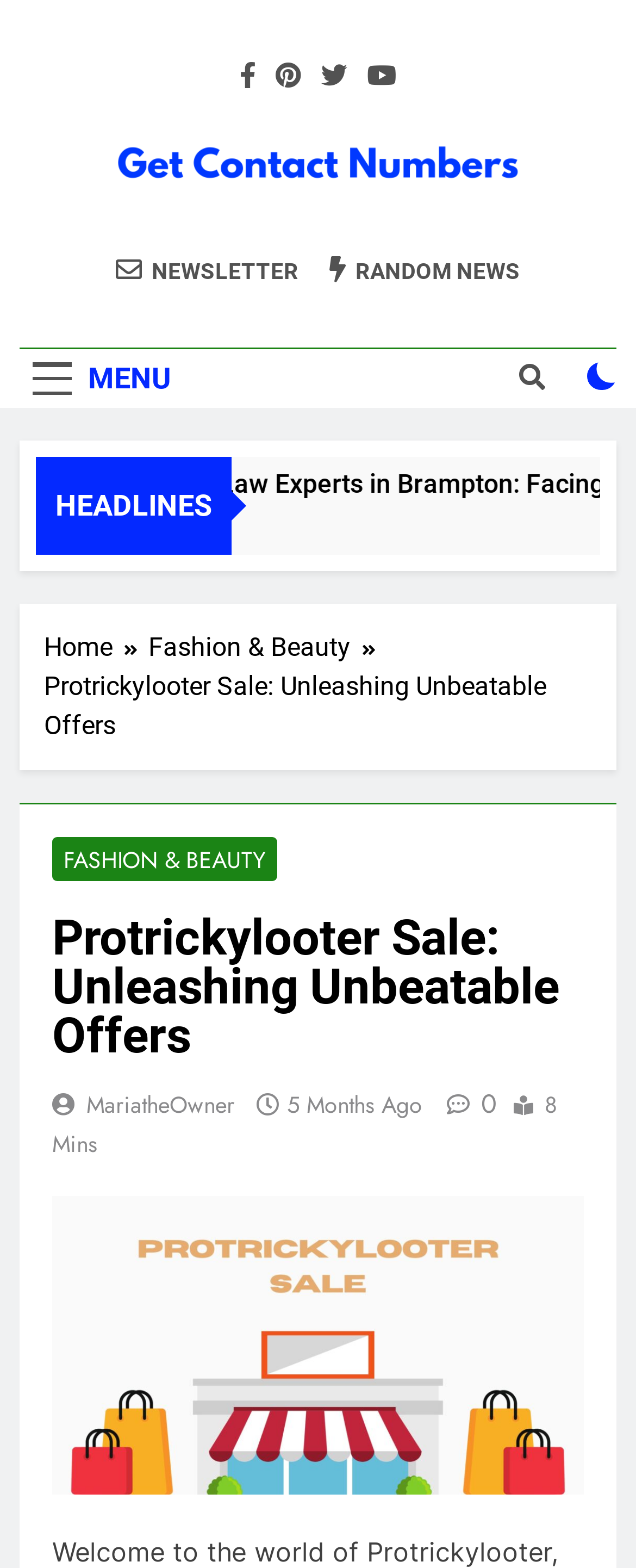Can you extract the primary headline text from the webpage?

Protrickylooter Sale: Unleashing Unbeatable Offers